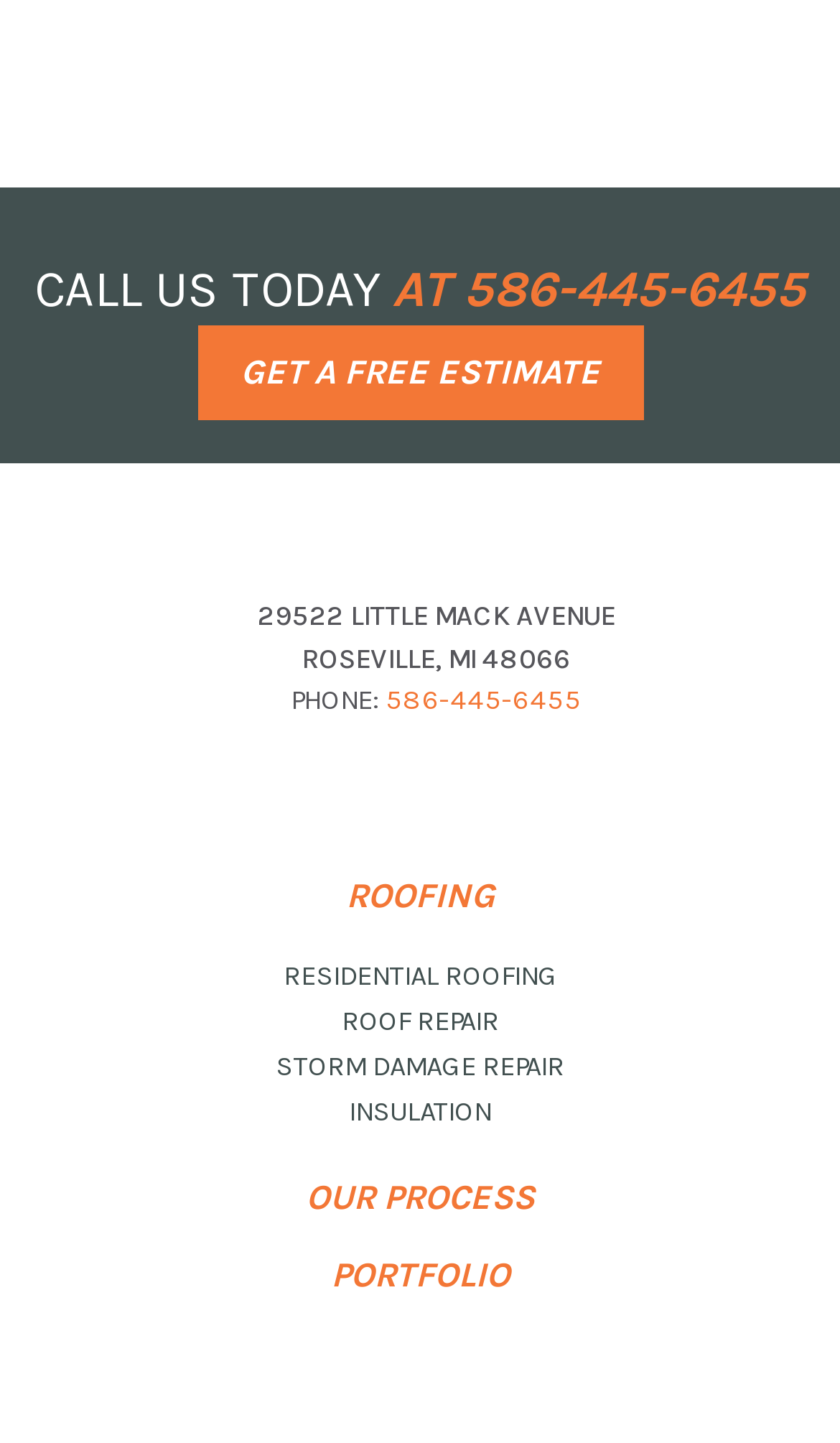What is the phone number of J&J Roofing?
Please use the image to deliver a detailed and complete answer.

The phone number of J&J Roofing can be found in the heading 'CALL US TODAY AT 586-445-6455' and also as a link '586-445-6455' below the 'PHONE:' label.